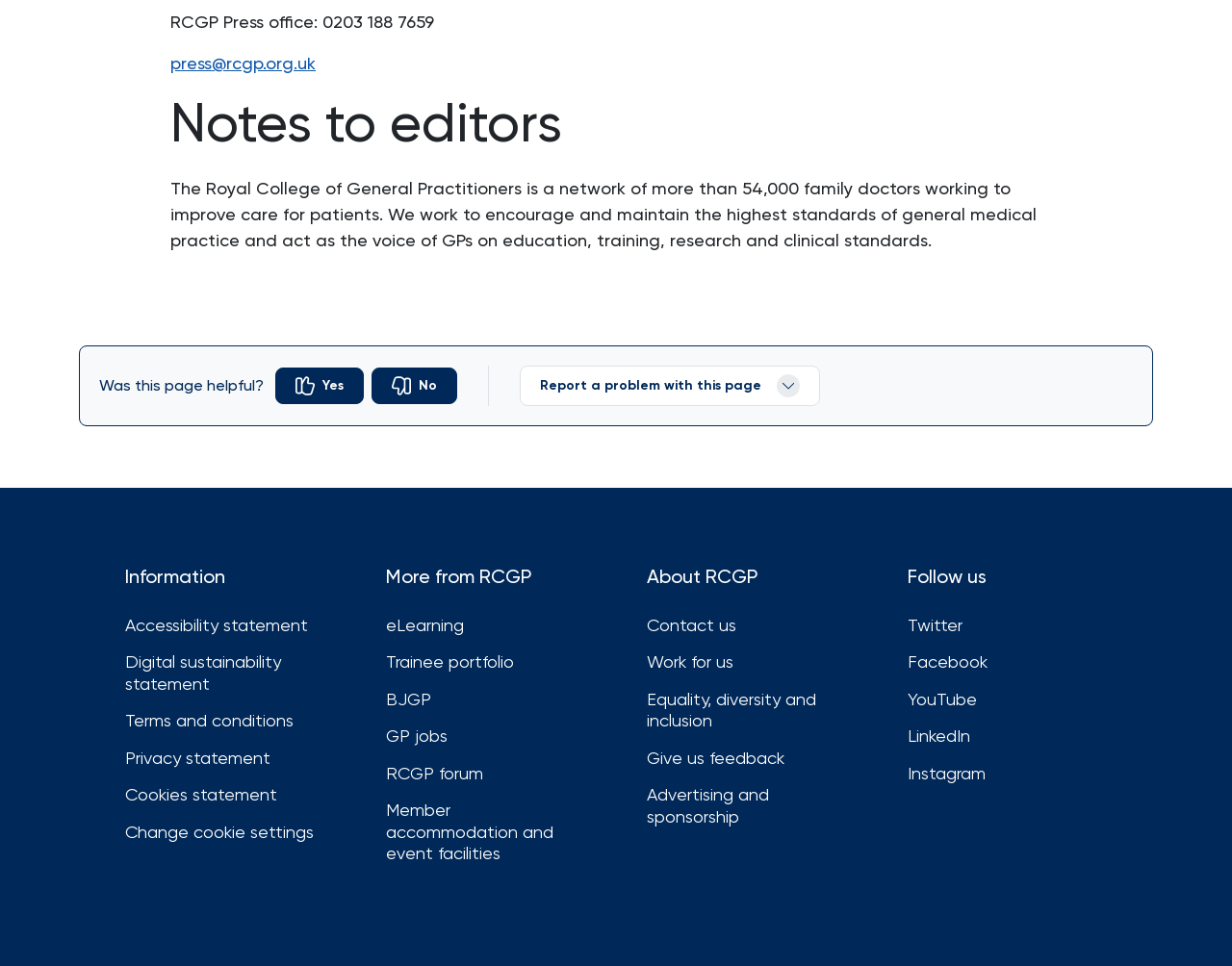Carefully examine the image and provide an in-depth answer to the question: What is the purpose of the Royal College of General Practitioners?

I found the purpose of the Royal College of General Practitioners by reading the StaticText element that describes the organization, which states that it 'works to improve care for patients'.